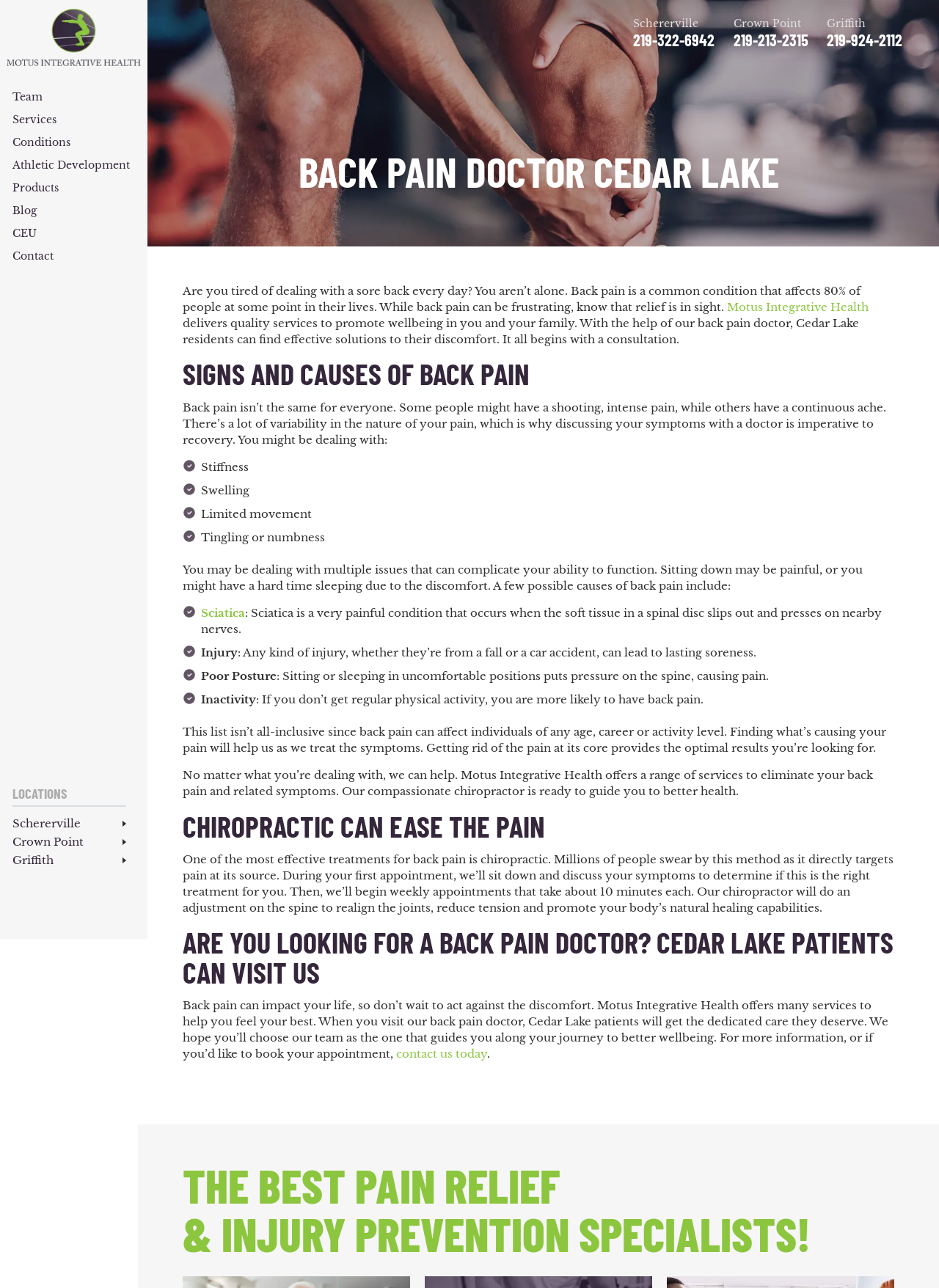Please mark the clickable region by giving the bounding box coordinates needed to complete this instruction: "Learn more about Sciatica".

[0.214, 0.47, 0.261, 0.481]